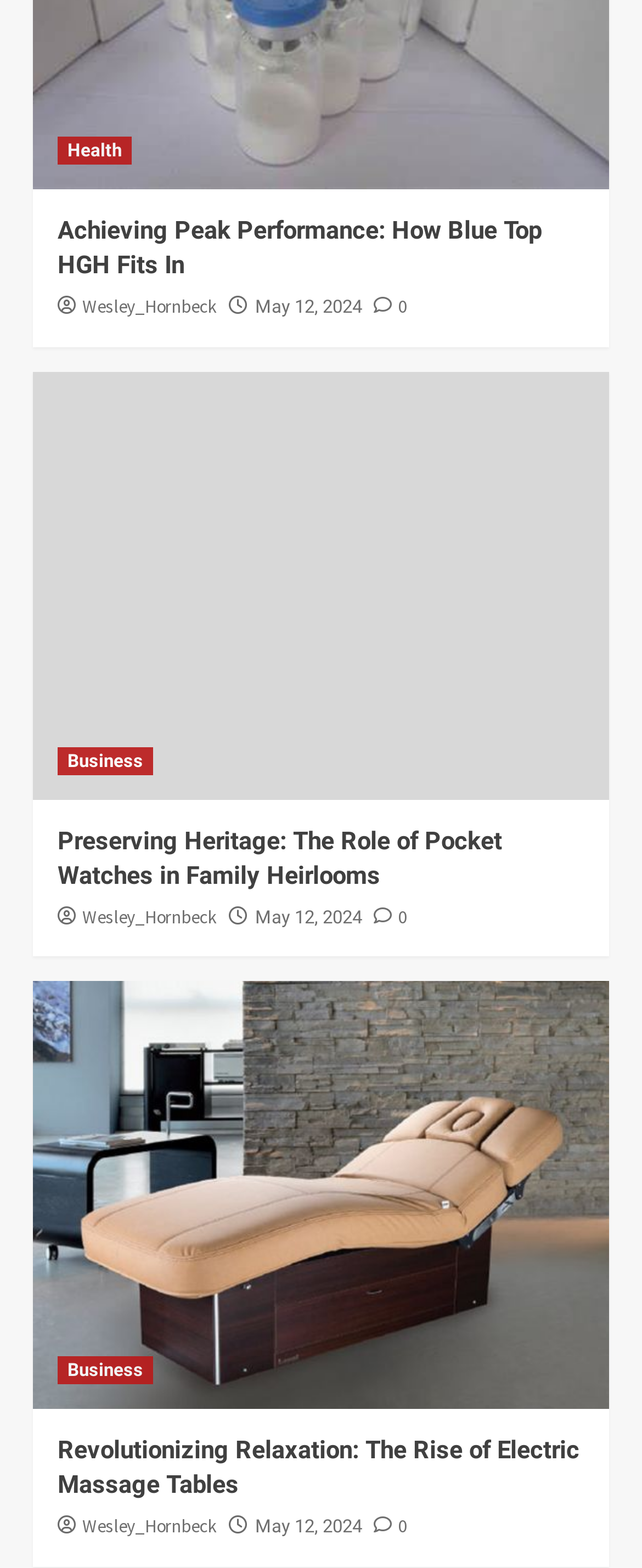Locate the bounding box coordinates of the element that should be clicked to fulfill the instruction: "Click on the 'Business' link".

[0.09, 0.476, 0.238, 0.494]